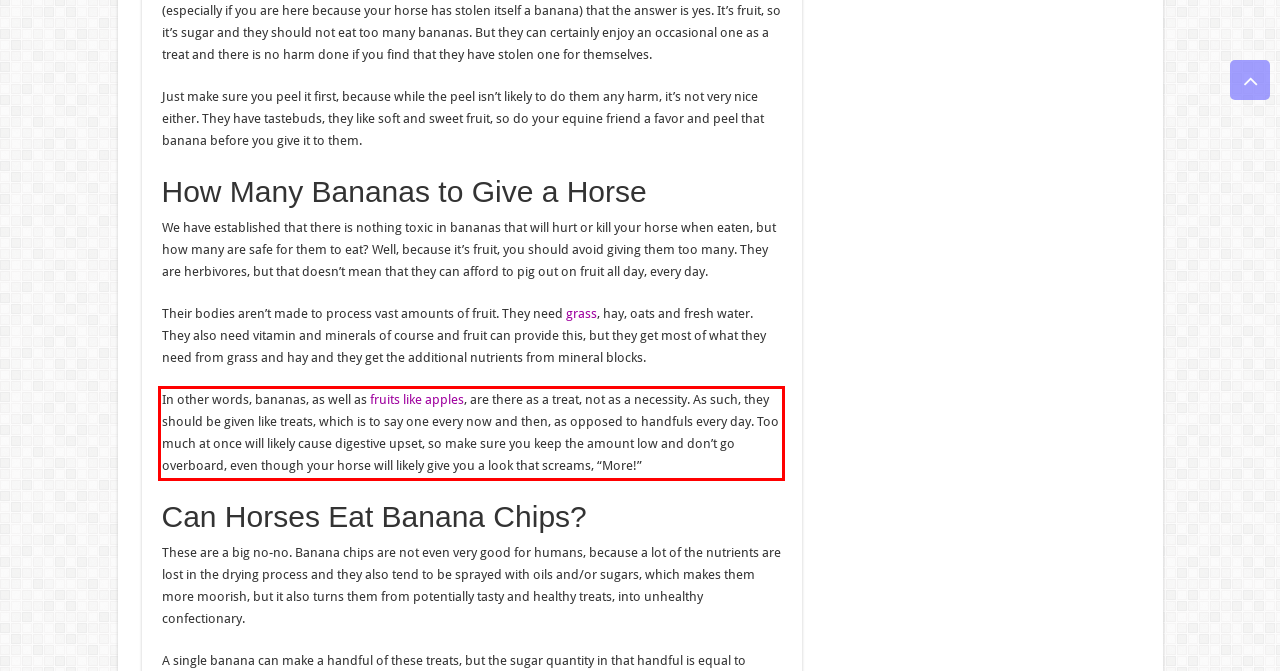Given the screenshot of the webpage, identify the red bounding box, and recognize the text content inside that red bounding box.

In other words, bananas, as well as fruits like apples, are there as a treat, not as a necessity. As such, they should be given like treats, which is to say one every now and then, as opposed to handfuls every day. Too much at once will likely cause digestive upset, so make sure you keep the amount low and don’t go overboard, even though your horse will likely give you a look that screams, “More!”